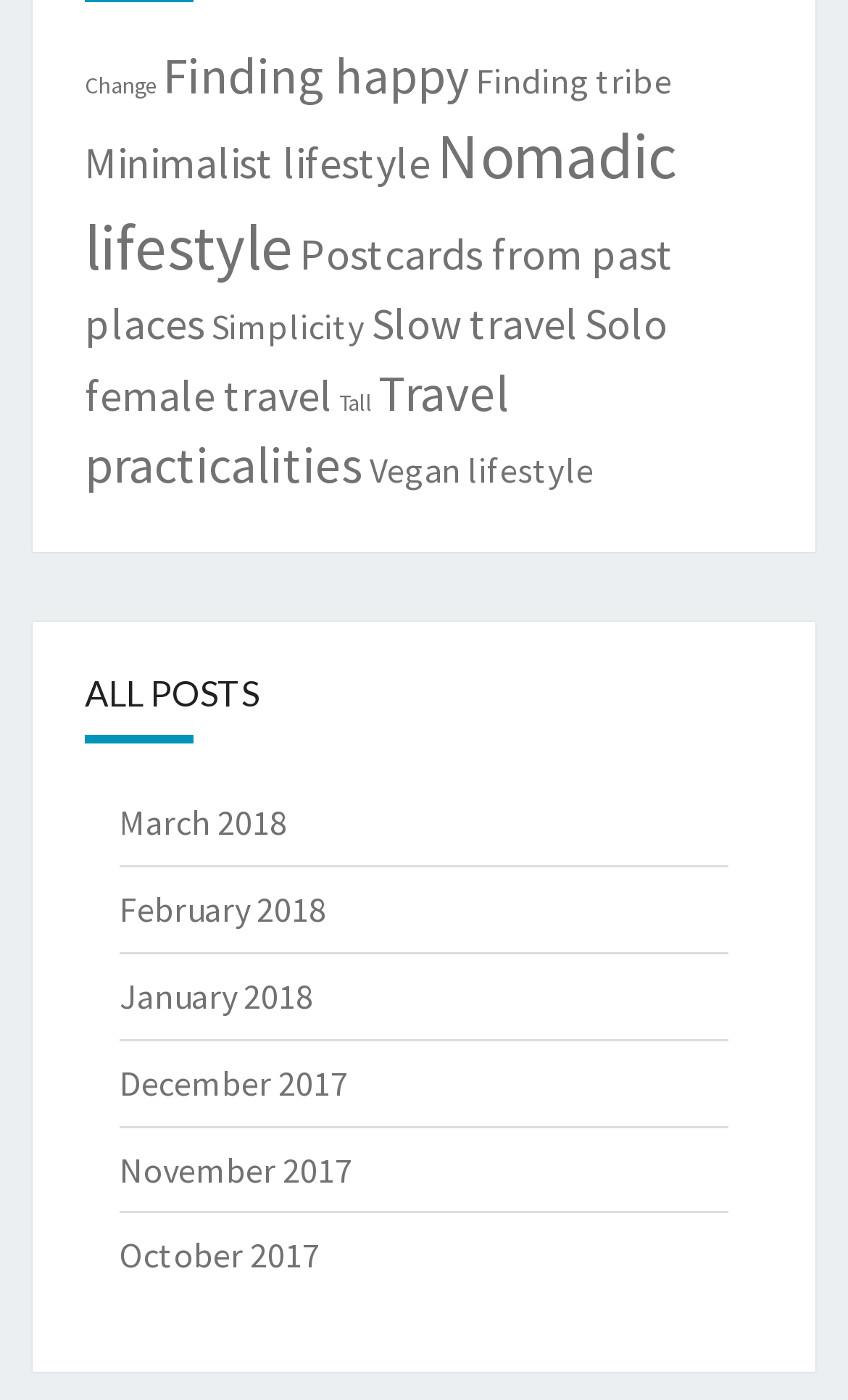Locate the bounding box coordinates for the element described below: "Change". The coordinates must be four float values between 0 and 1, formatted as [left, top, right, bottom].

[0.1, 0.052, 0.185, 0.072]